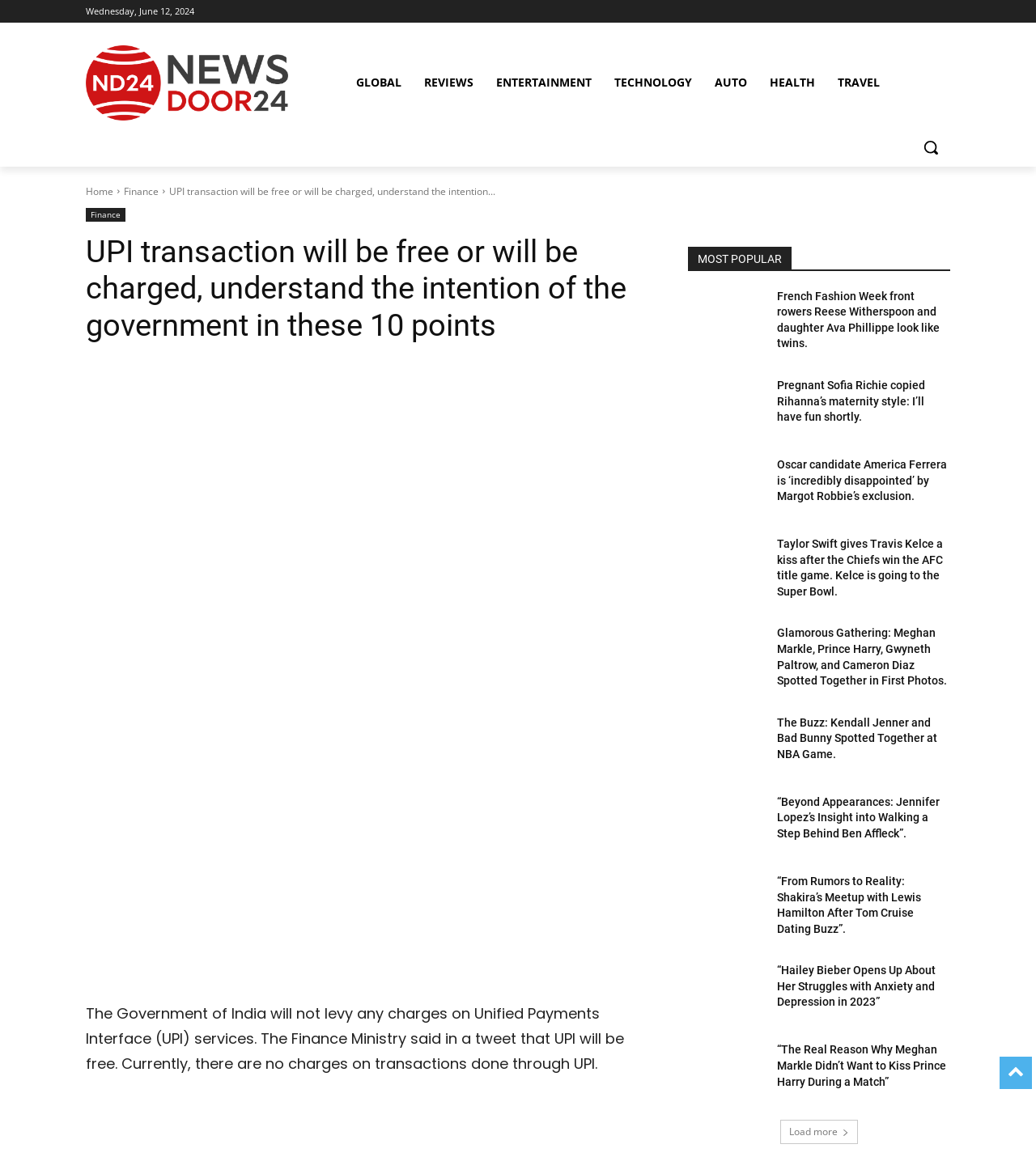From the element description: "Load more", extract the bounding box coordinates of the UI element. The coordinates should be expressed as four float numbers between 0 and 1, in the order [left, top, right, bottom].

[0.753, 0.968, 0.828, 0.989]